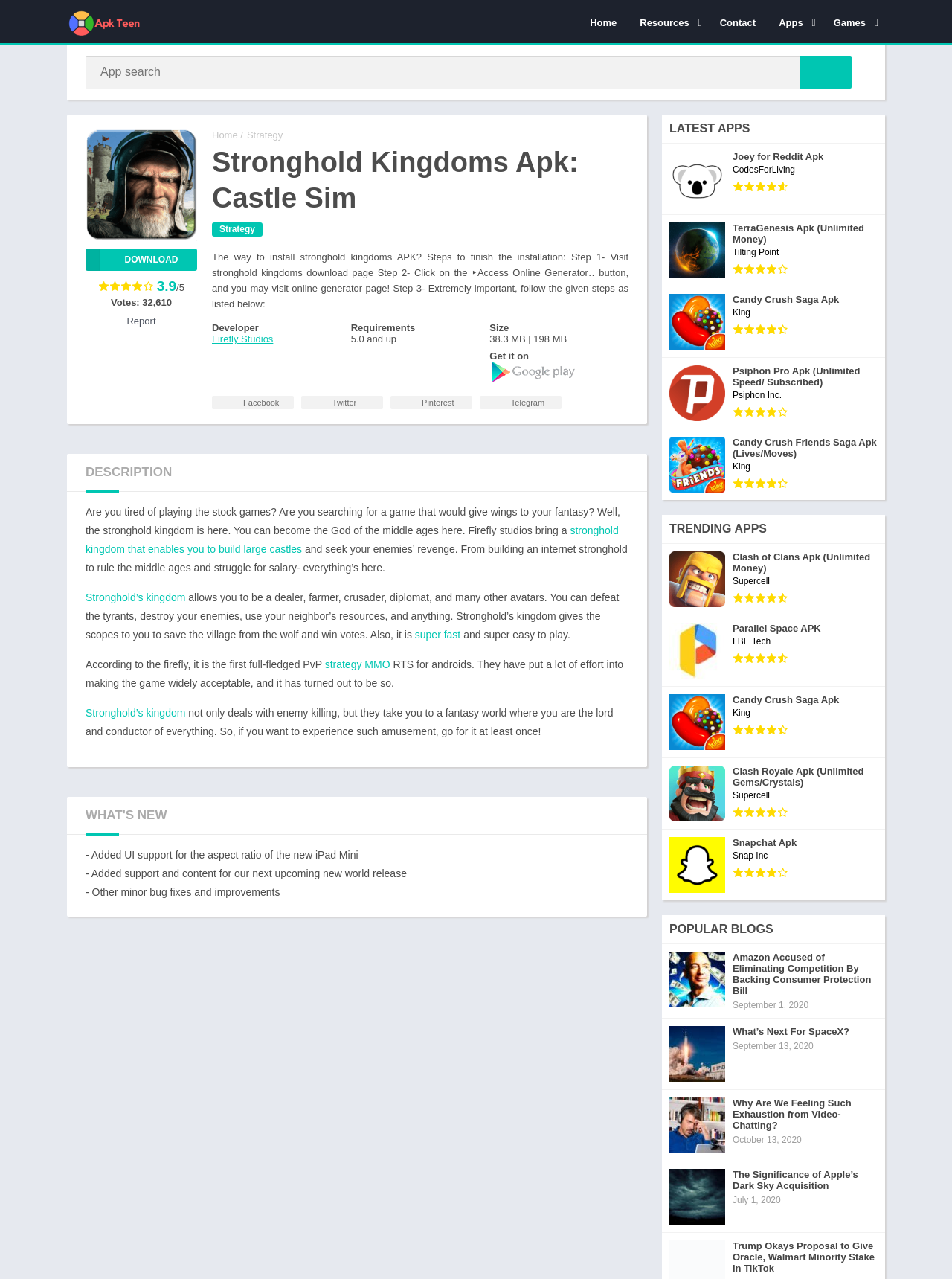Bounding box coordinates are specified in the format (top-left x, top-left y, bottom-right x, bottom-right y). All values are floating point numbers bounded between 0 and 1. Please provide the bounding box coordinate of the region this sentence describes: Entertainment

[0.806, 0.115, 0.947, 0.132]